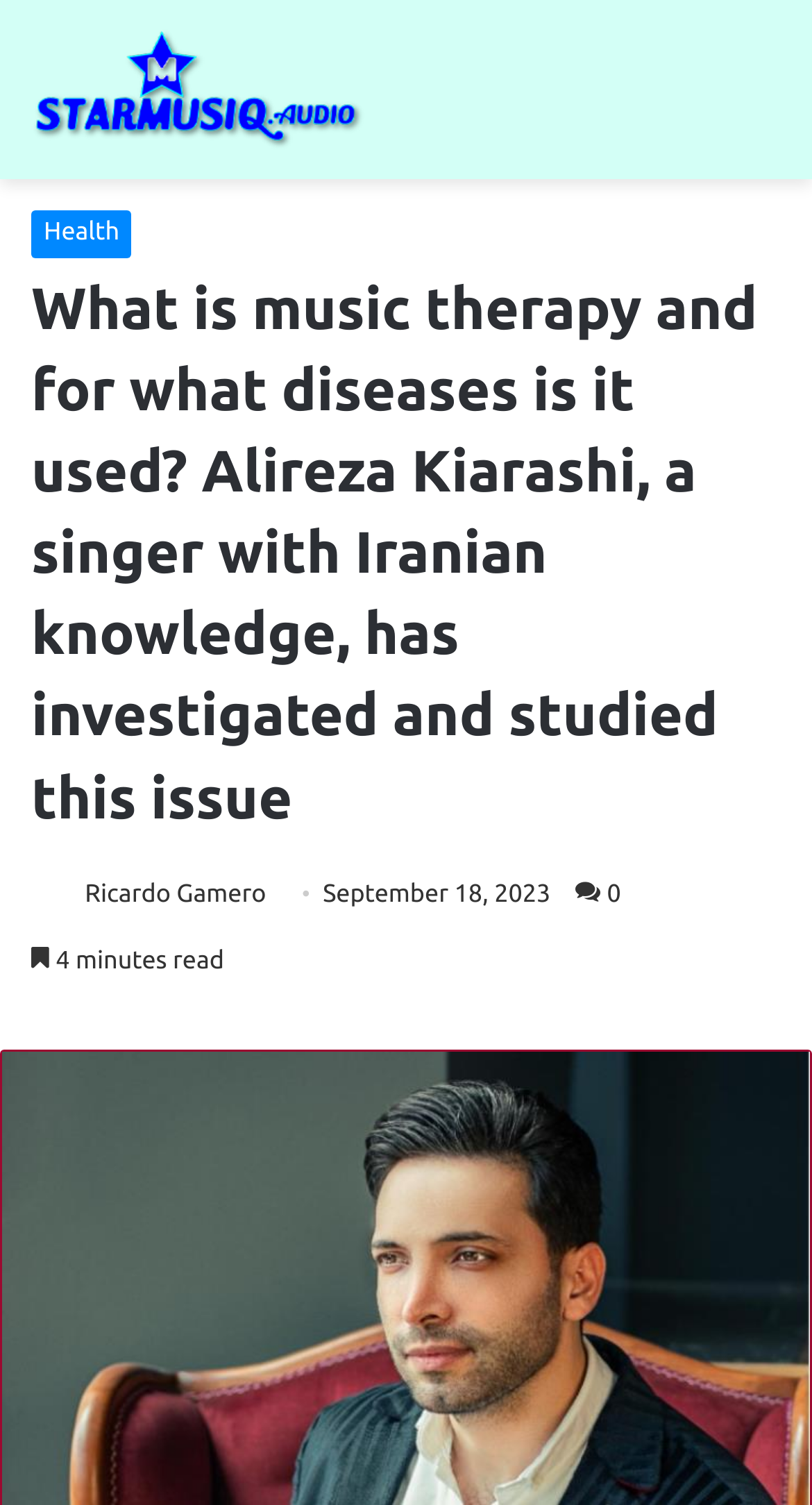What is the title or heading displayed on the webpage?

What is music therapy and for what diseases is it used? Alireza Kiarashi, a singer with Iranian knowledge, has investigated and studied this issue